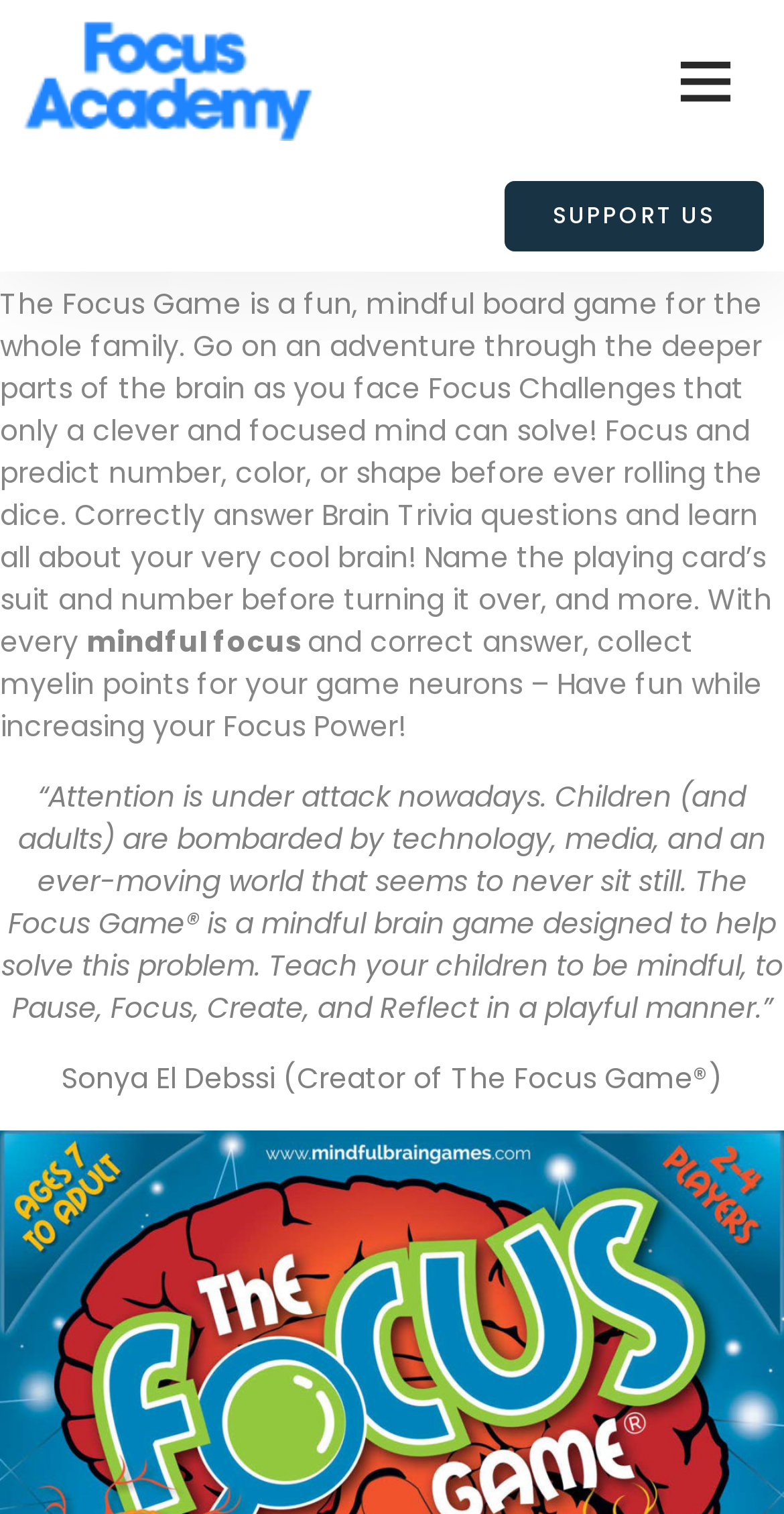Answer this question in one word or a short phrase: What is the name of the board game?

The Focus Game